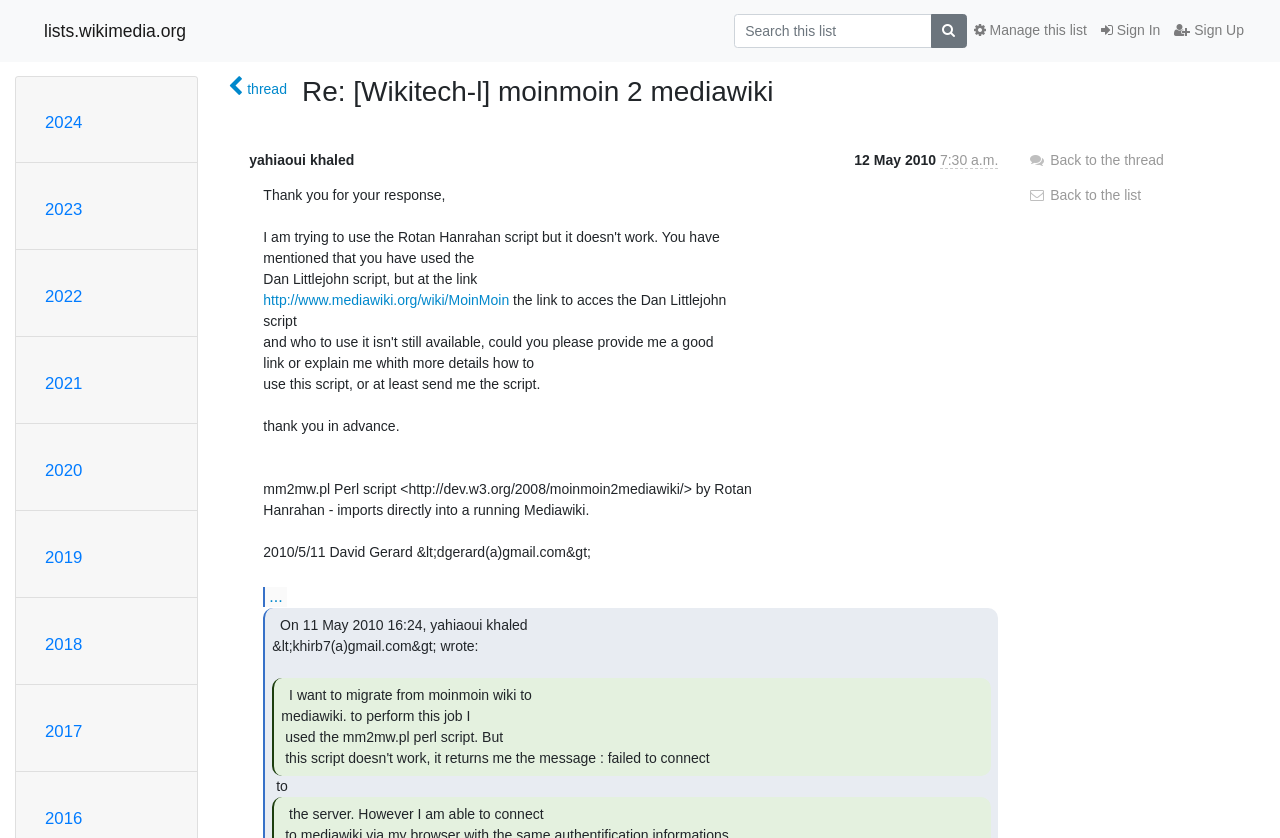Identify the webpage's primary heading and generate its text.

Re: [Wikitech-l] moinmoin 2 mediawiki